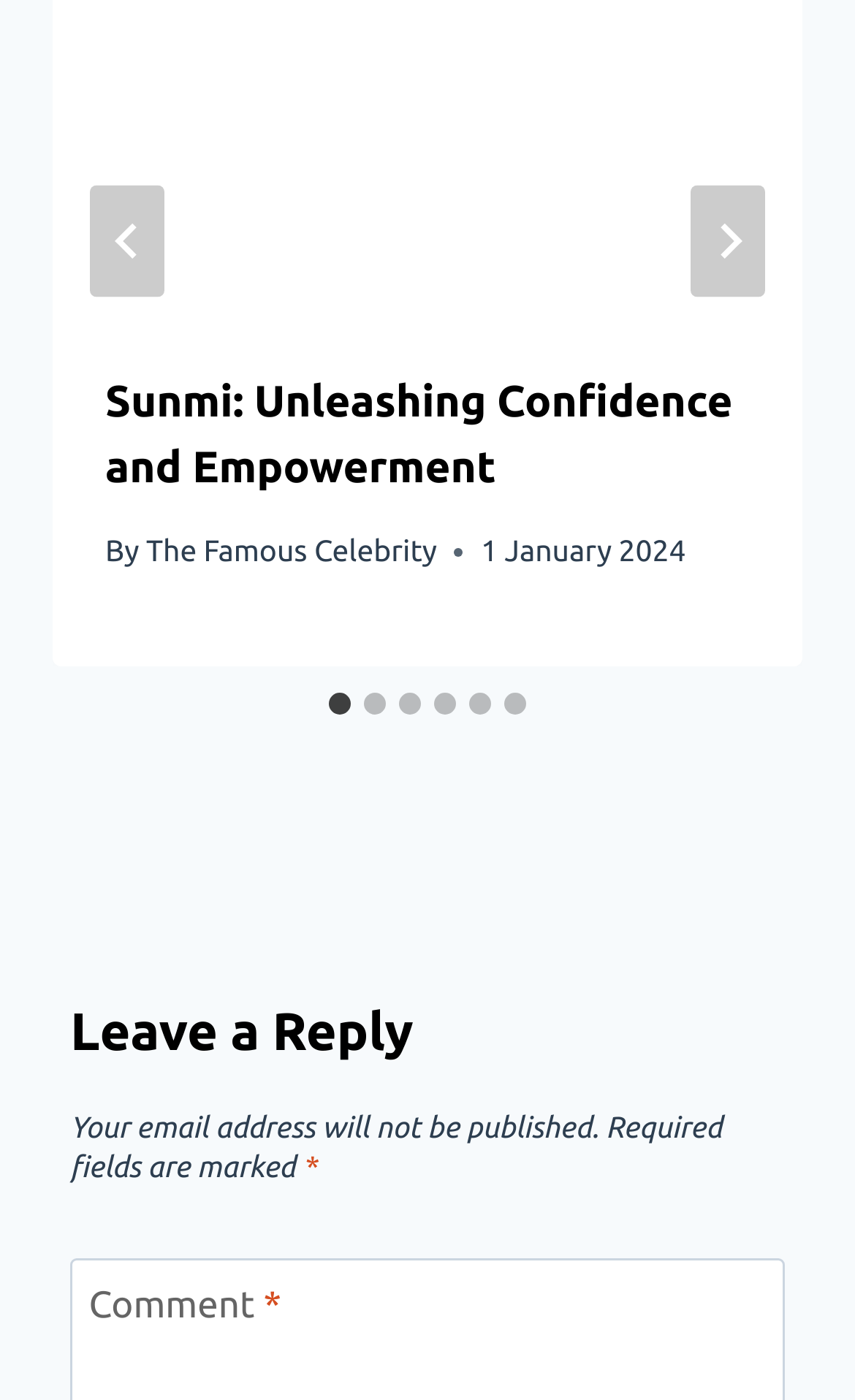How many slides are available?
Refer to the image and provide a detailed answer to the question.

I counted the number of tabs in the tablist element, which are labeled as 'Go to slide 1', 'Go to slide 2', ..., 'Go to slide 6'. This indicates that there are 6 slides available.